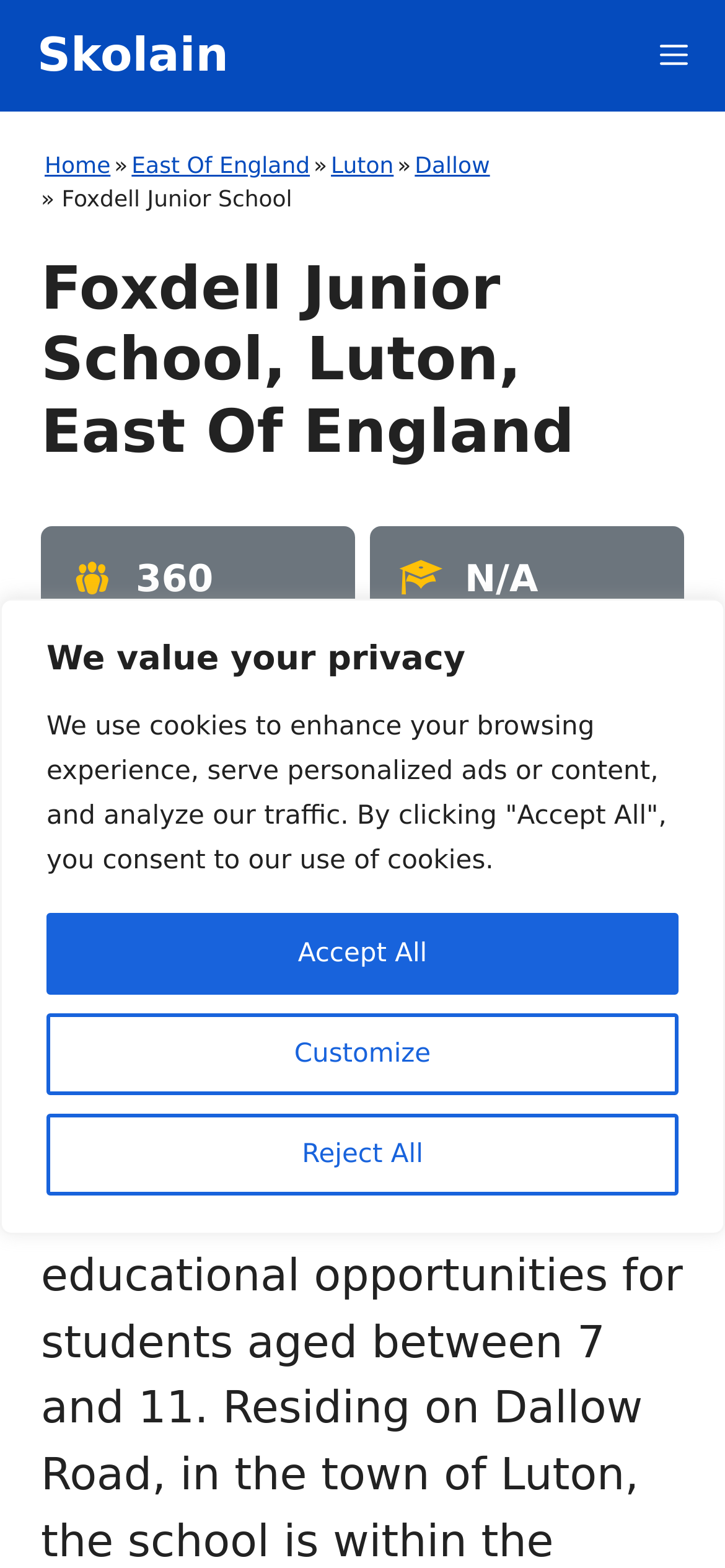Locate the bounding box coordinates of the element to click to perform the following action: 'View East Of England page'. The coordinates should be given as four float values between 0 and 1, in the form of [left, top, right, bottom].

[0.176, 0.095, 0.433, 0.116]